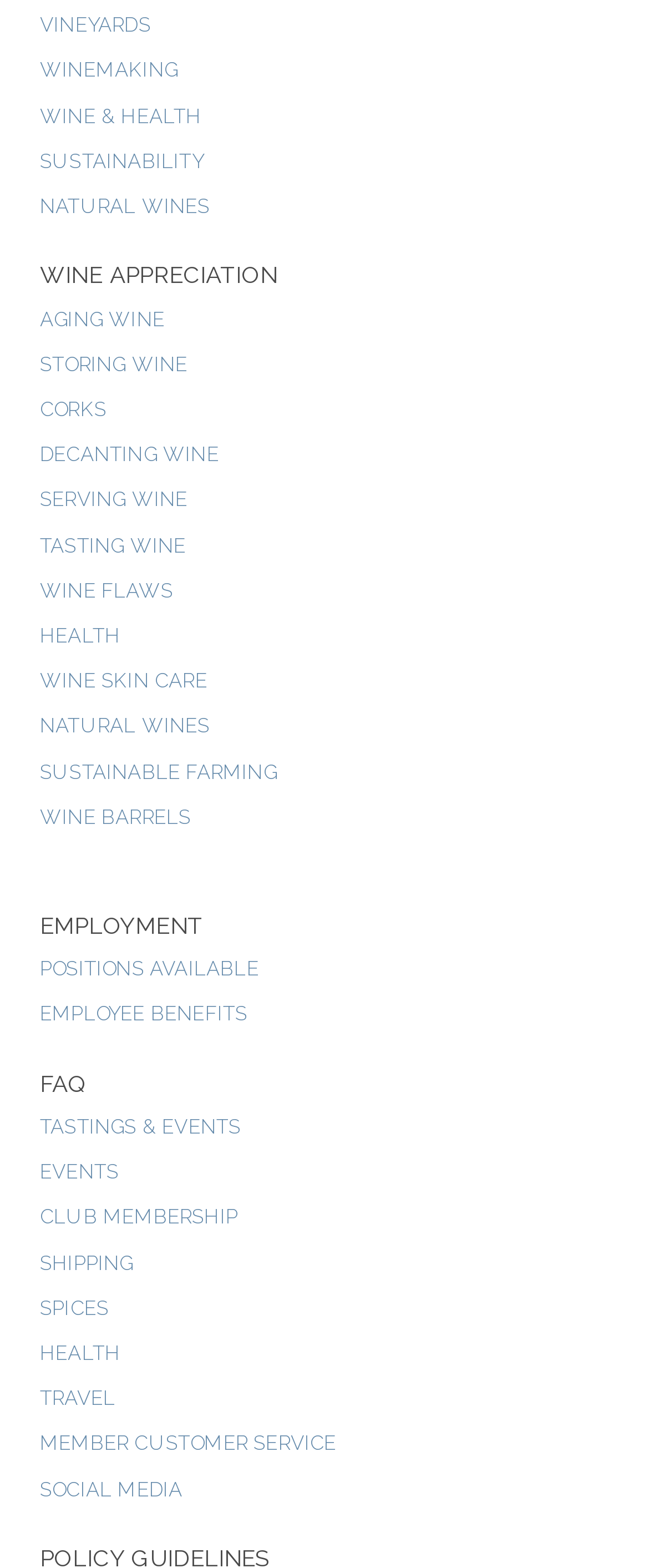Show the bounding box coordinates for the element that needs to be clicked to execute the following instruction: "Check out TASTINGS & EVENTS". Provide the coordinates in the form of four float numbers between 0 and 1, i.e., [left, top, right, bottom].

[0.062, 0.711, 0.371, 0.726]